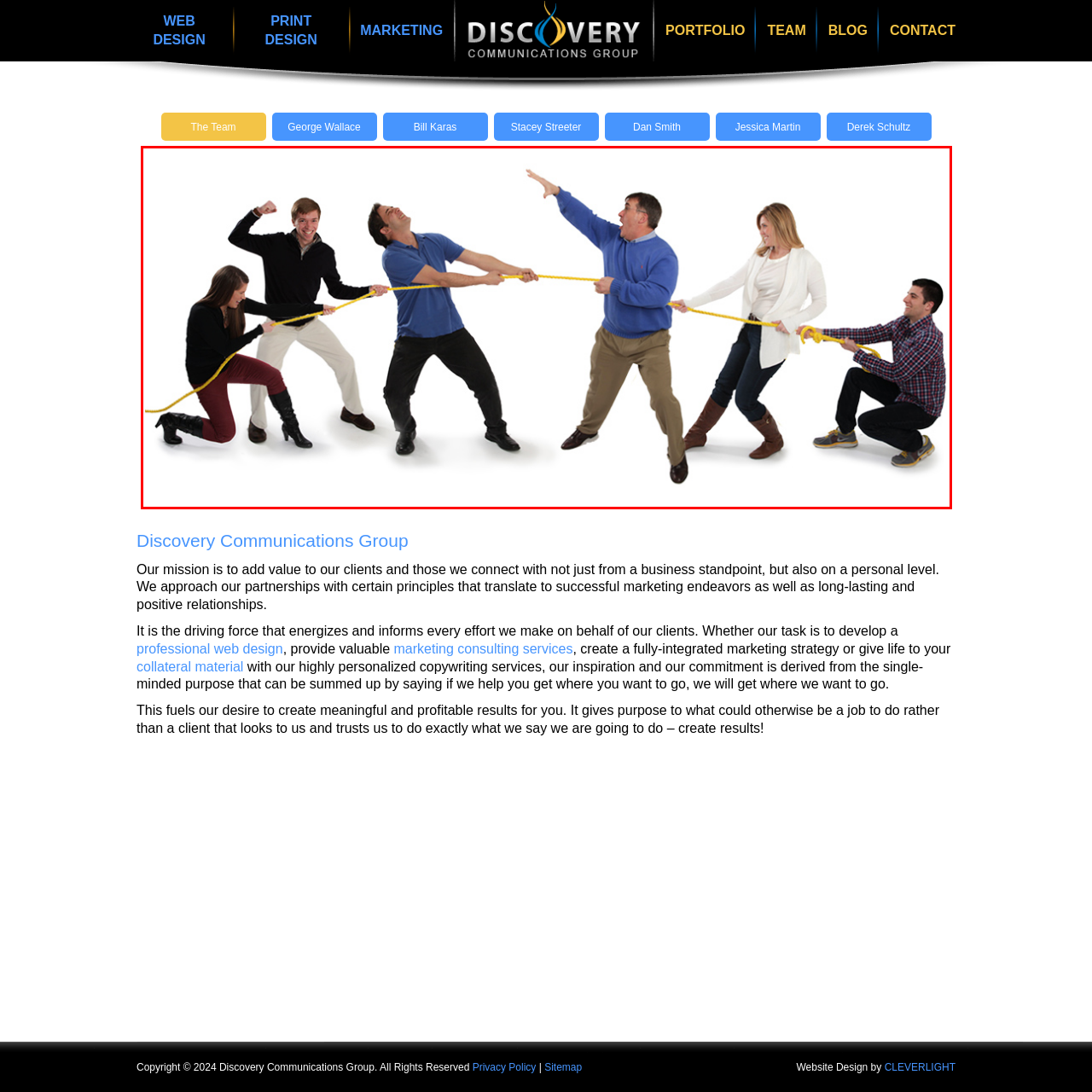Generate an in-depth caption for the image enclosed by the red boundary.

The image features a dynamic and fun team-building scene, showcasing six individuals engaged in a friendly tug-of-war, symbolizing collaboration and teamwork within the Discovery Communications Group. Each participant exhibits enthusiasm and determination; two men secure a yellow rope in the center, pulling in opposite directions, while the rest either assist their team or cheer on the participants. The backdrop is a clean, white setting, emphasizing the camaraderie and playful competition among the group. The atmosphere radiates energy and unity, highlighting the principles of connection and partnership that the organization values in its approach to client relationships.